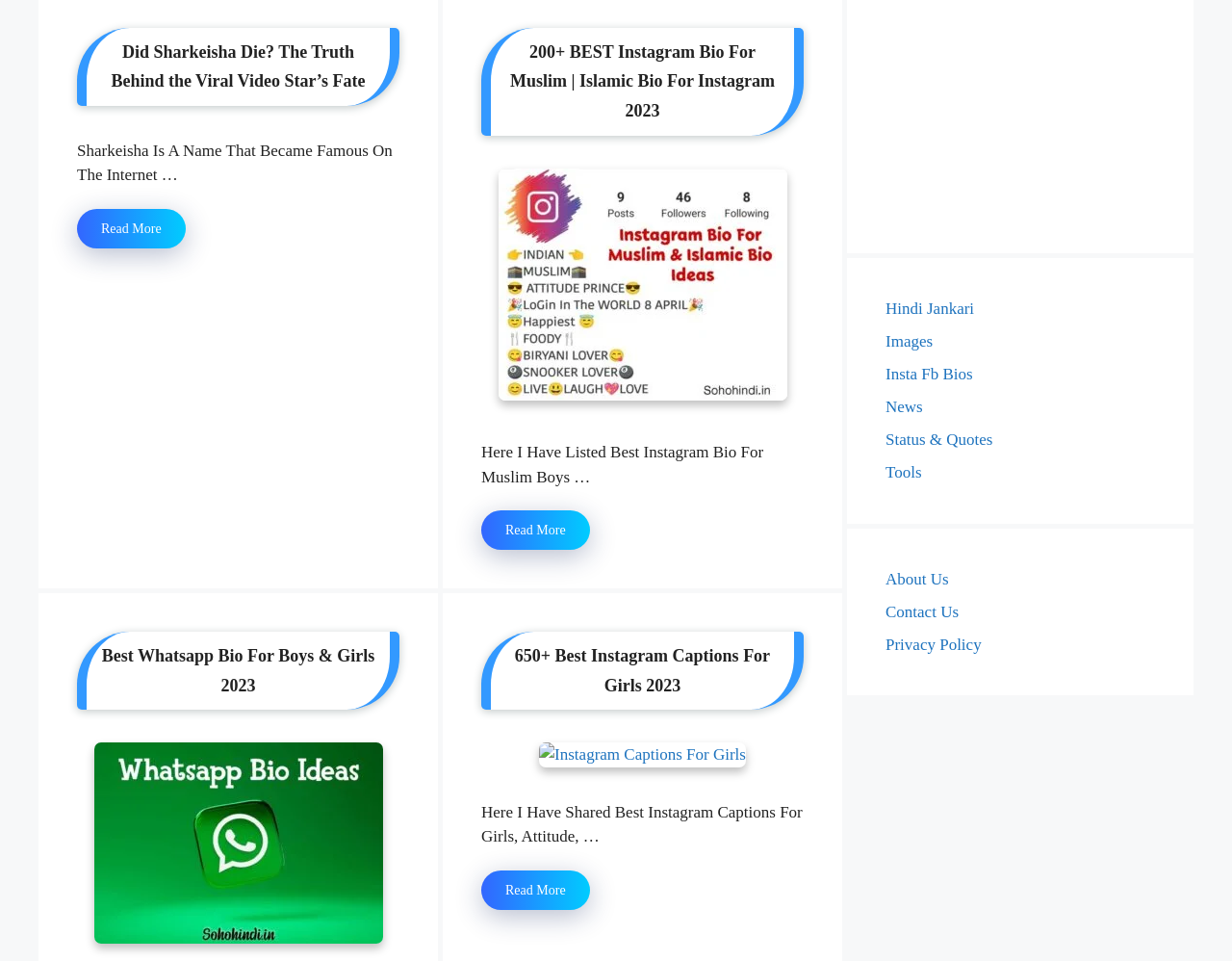Locate the bounding box of the UI element based on this description: "Tools". Provide four float numbers between 0 and 1 as [left, top, right, bottom].

[0.719, 0.482, 0.748, 0.501]